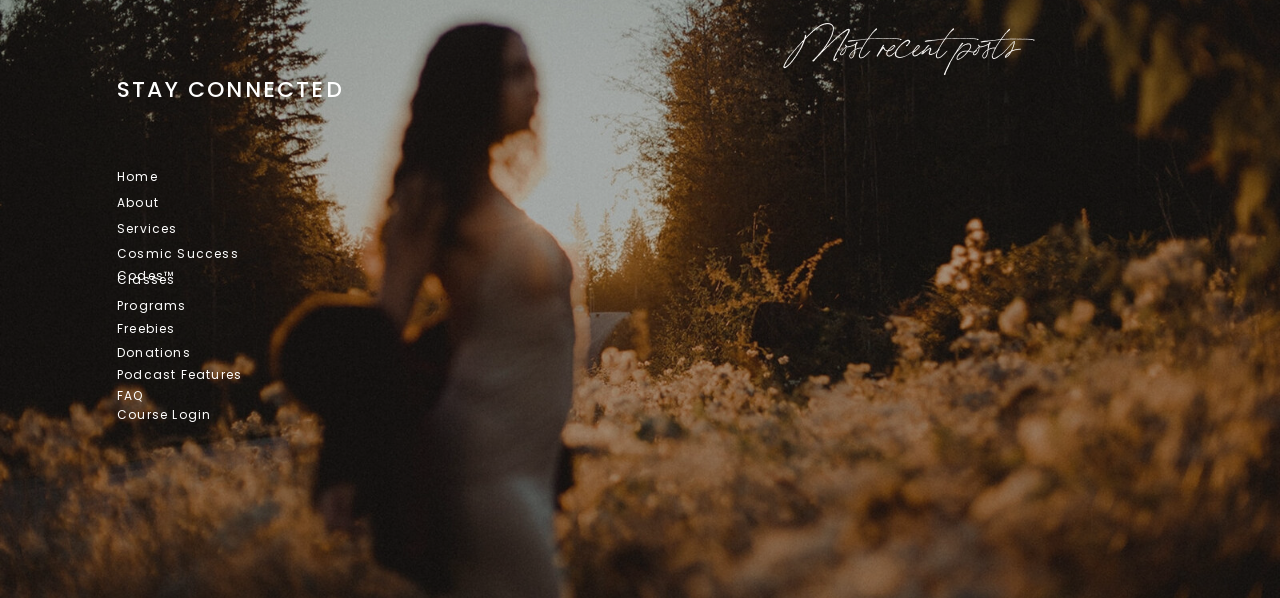Determine the bounding box coordinates of the clickable element to achieve the following action: 'Click on the 'STAY CONNECTED' link'. Provide the coordinates as four float values between 0 and 1, formatted as [left, top, right, bottom].

[0.091, 0.117, 0.327, 0.176]